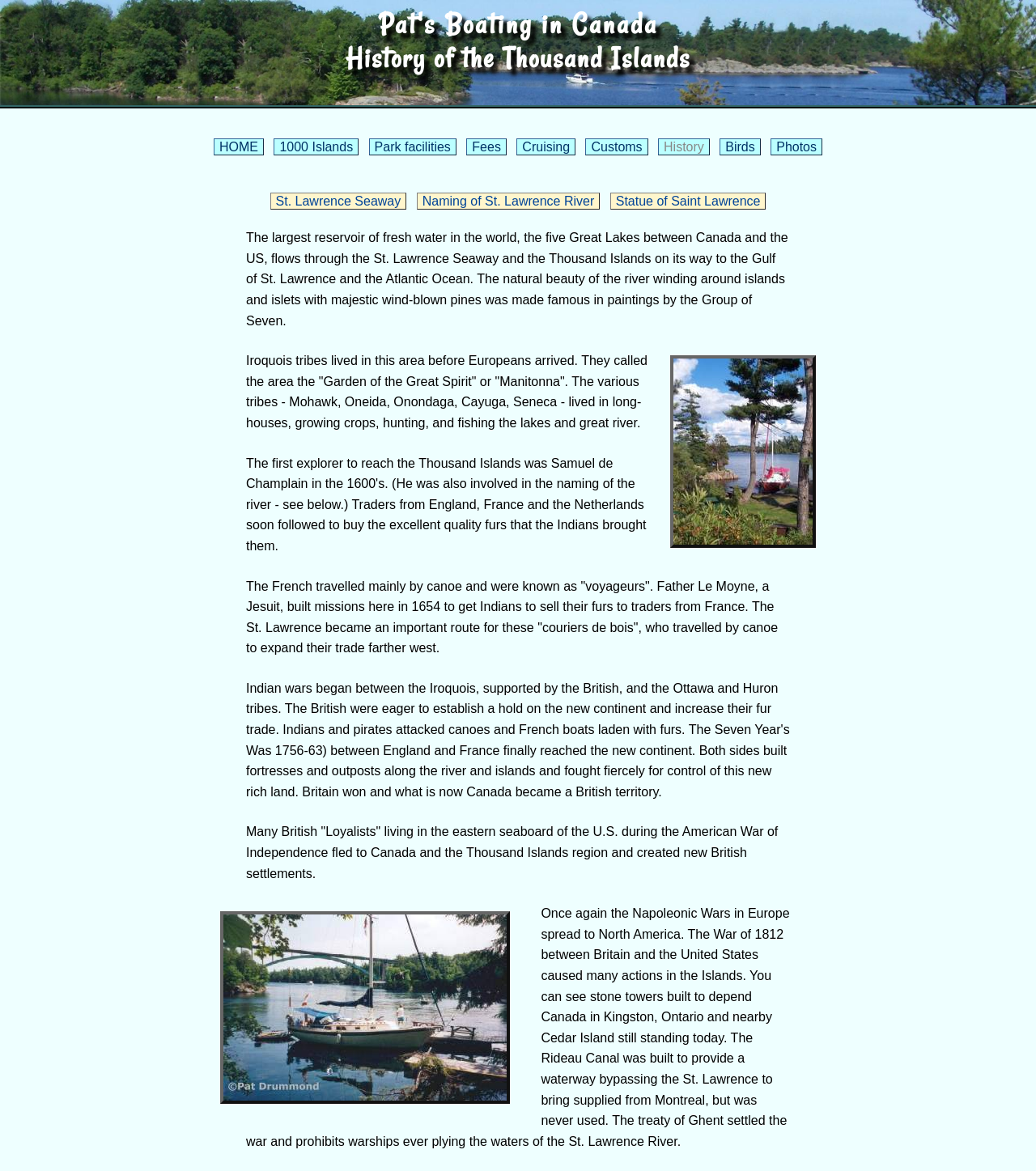Please provide a short answer using a single word or phrase for the question:
What is the largest reservoir of fresh water in the world?

The five Great Lakes